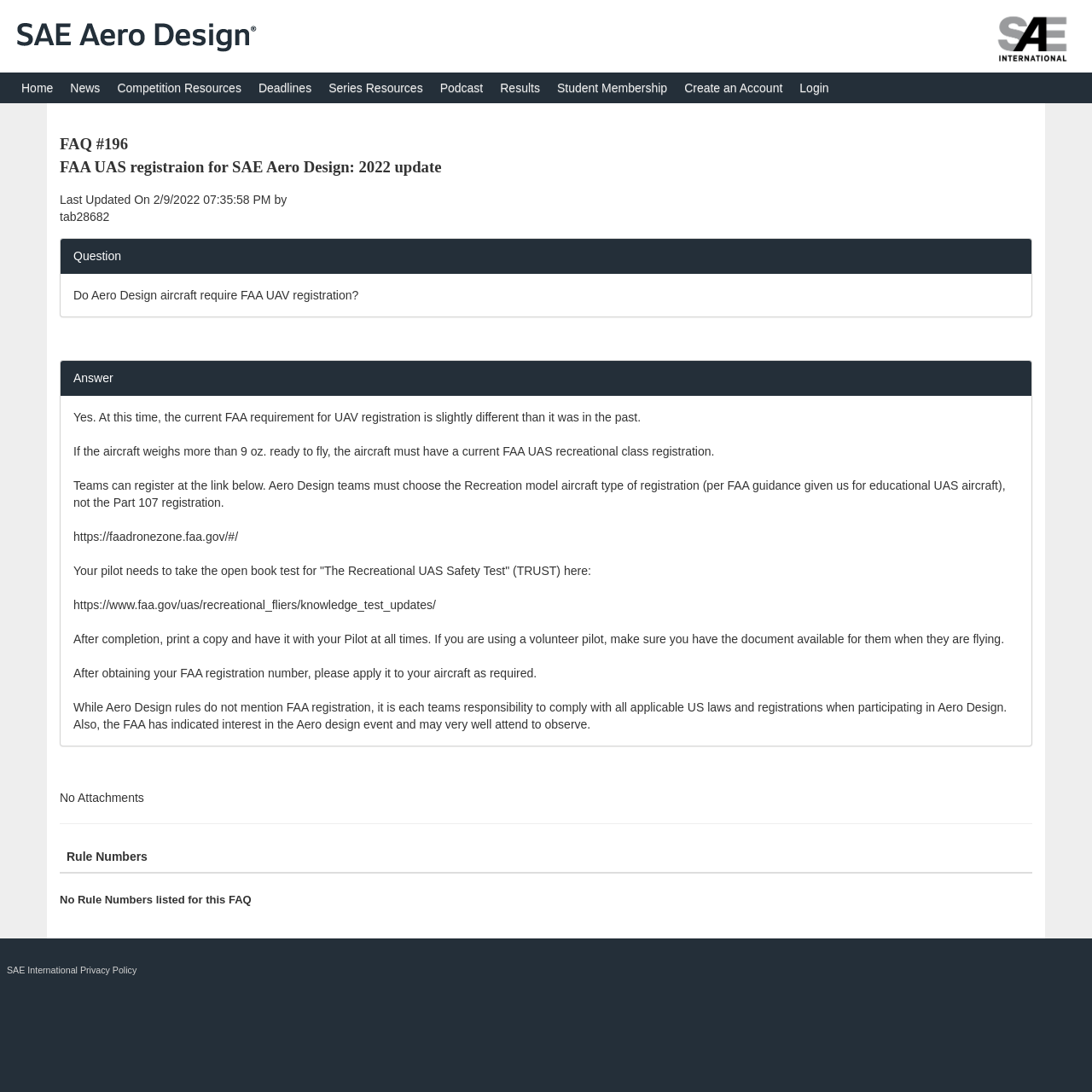What is the purpose of the table in the FAQ?
Answer the question based on the image using a single word or a brief phrase.

To list rule numbers